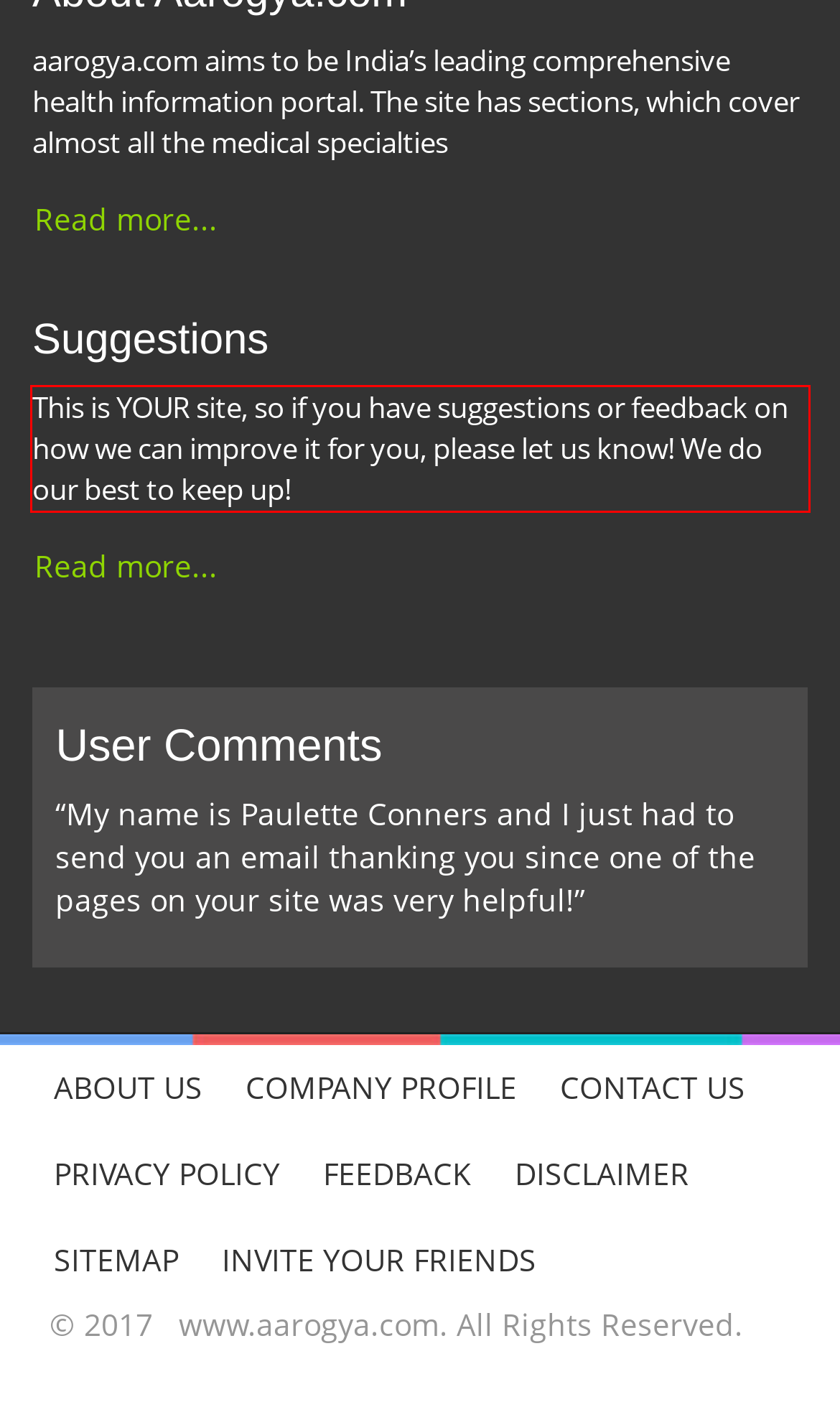With the given screenshot of a webpage, locate the red rectangle bounding box and extract the text content using OCR.

This is YOUR site, so if you have suggestions or feedback on how we can improve it for you, please let us know! We do our best to keep up!